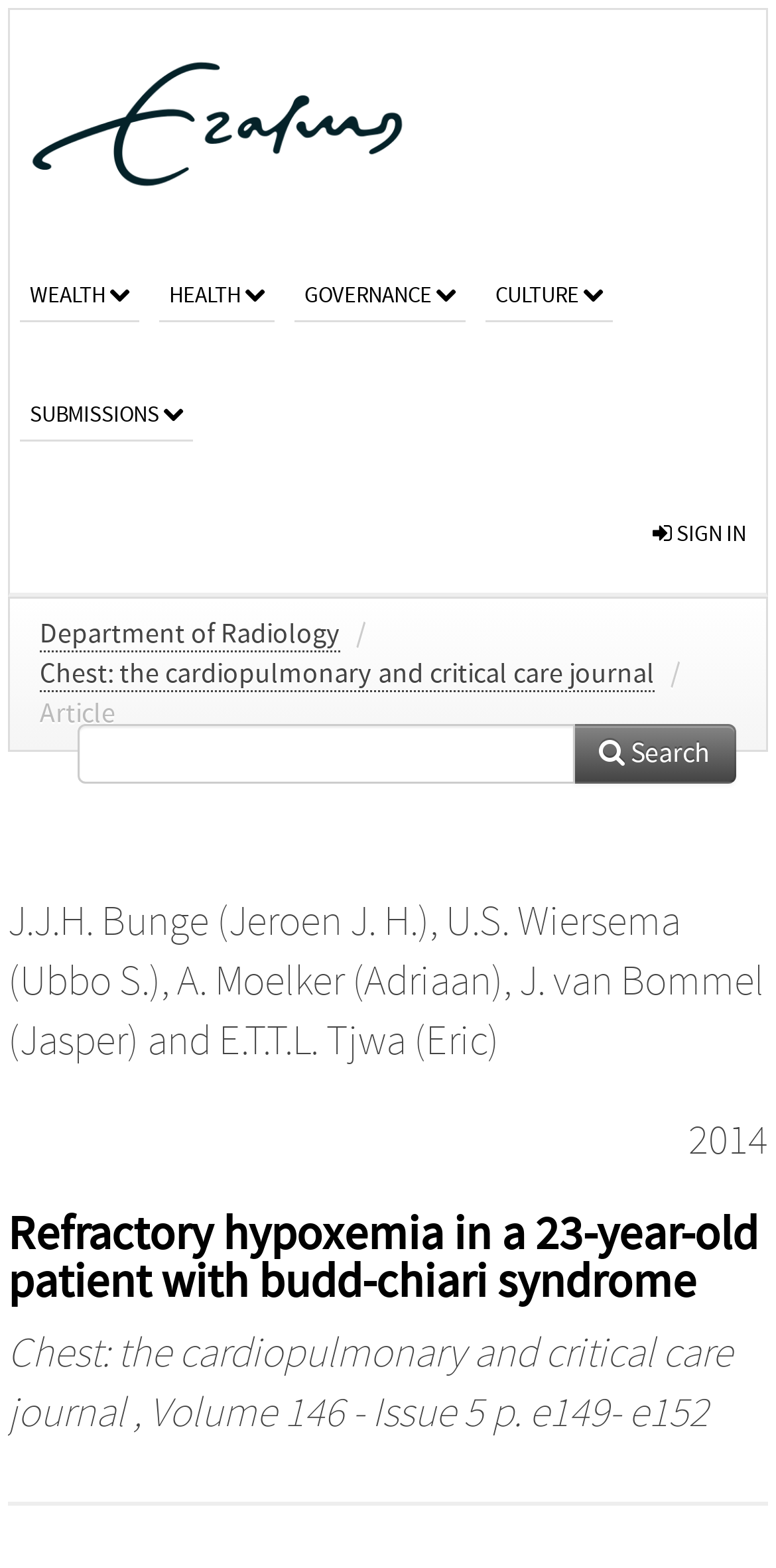Please identify the primary heading of the webpage and give its text content.

Refractory hypoxemia in a 23-year-old patient with budd-chiari syndrome